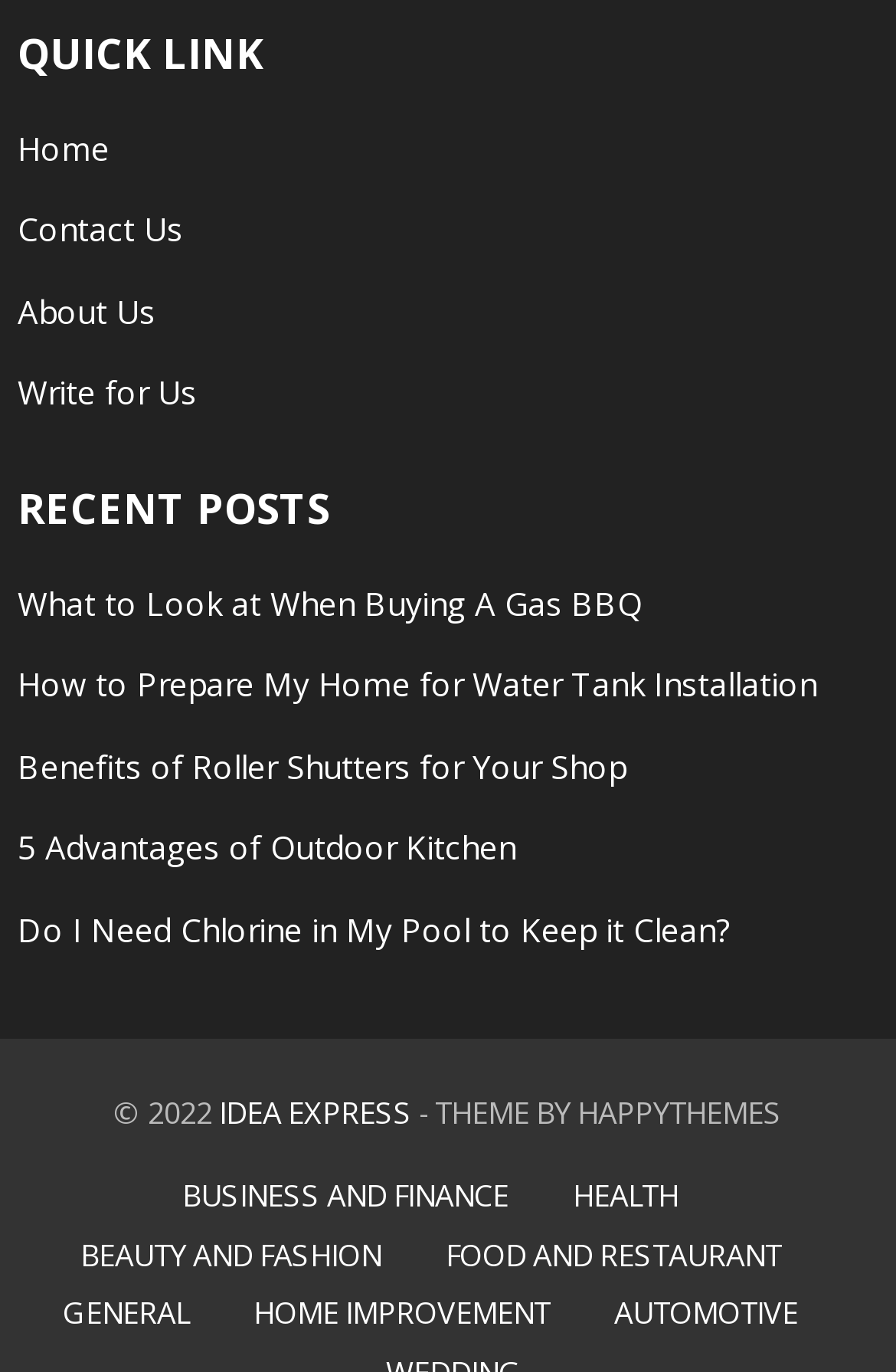Determine the bounding box coordinates of the clickable area required to perform the following instruction: "go to home page". The coordinates should be represented as four float numbers between 0 and 1: [left, top, right, bottom].

[0.02, 0.091, 0.123, 0.123]